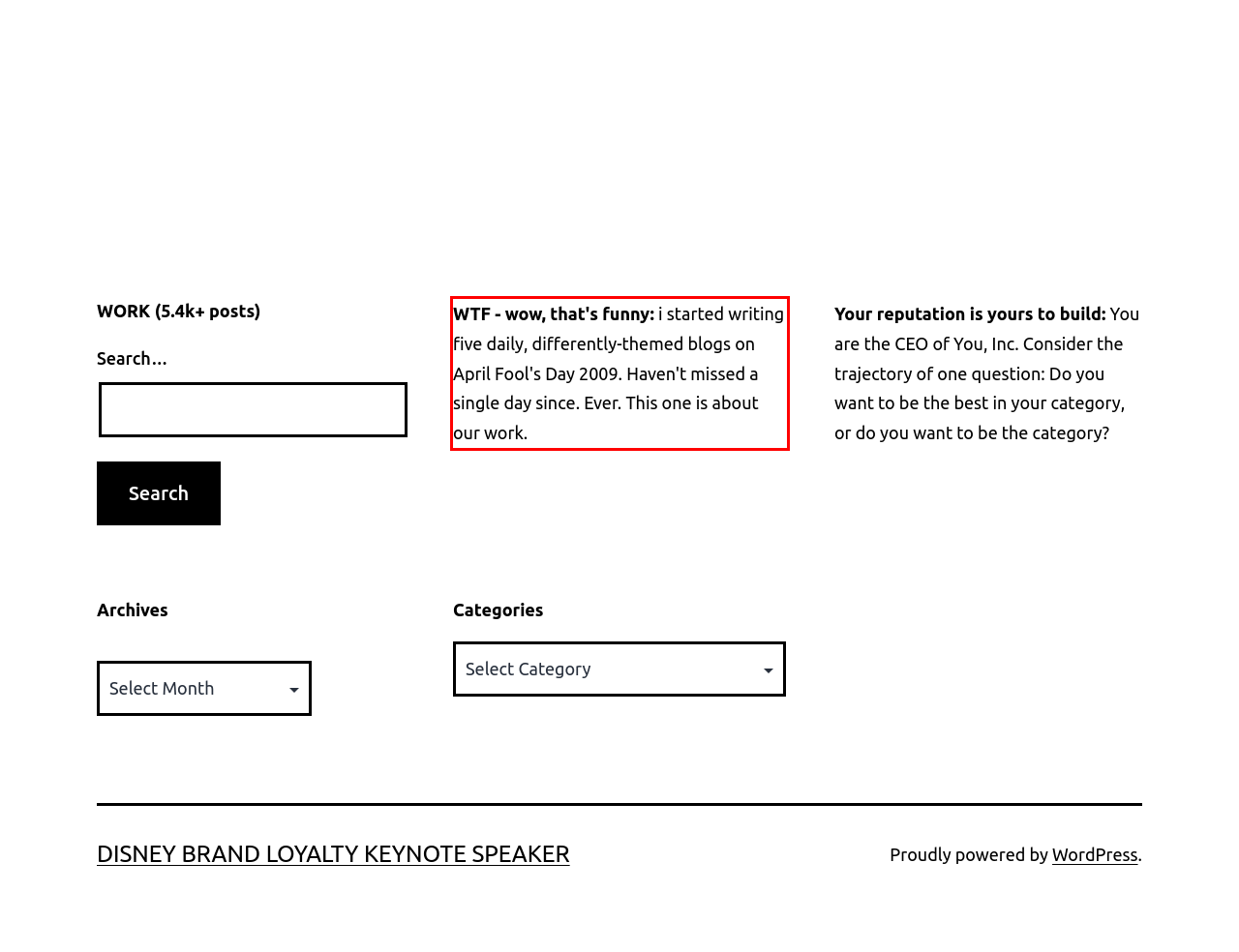Please identify and extract the text from the UI element that is surrounded by a red bounding box in the provided webpage screenshot.

WTF - wow, that's funny: i started writing five daily, differently-themed blogs on April Fool's Day 2009. Haven't missed a single day since. Ever. This one is about our work.